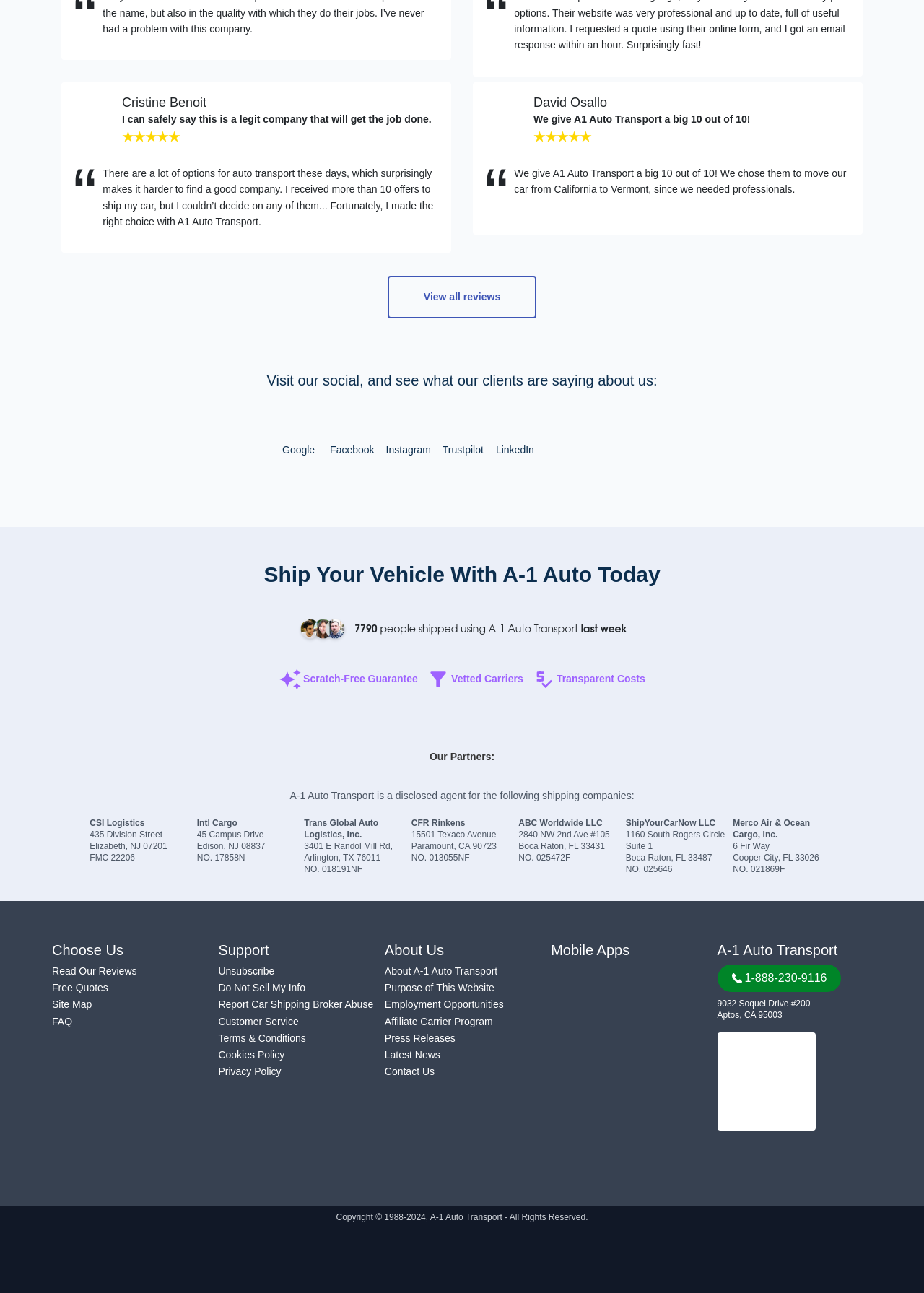Please specify the bounding box coordinates in the format (top-left x, top-left y, bottom-right x, bottom-right y), with values ranging from 0 to 1. Identify the bounding box for the UI component described as follows: LinkedIn

[0.536, 0.311, 0.579, 0.352]